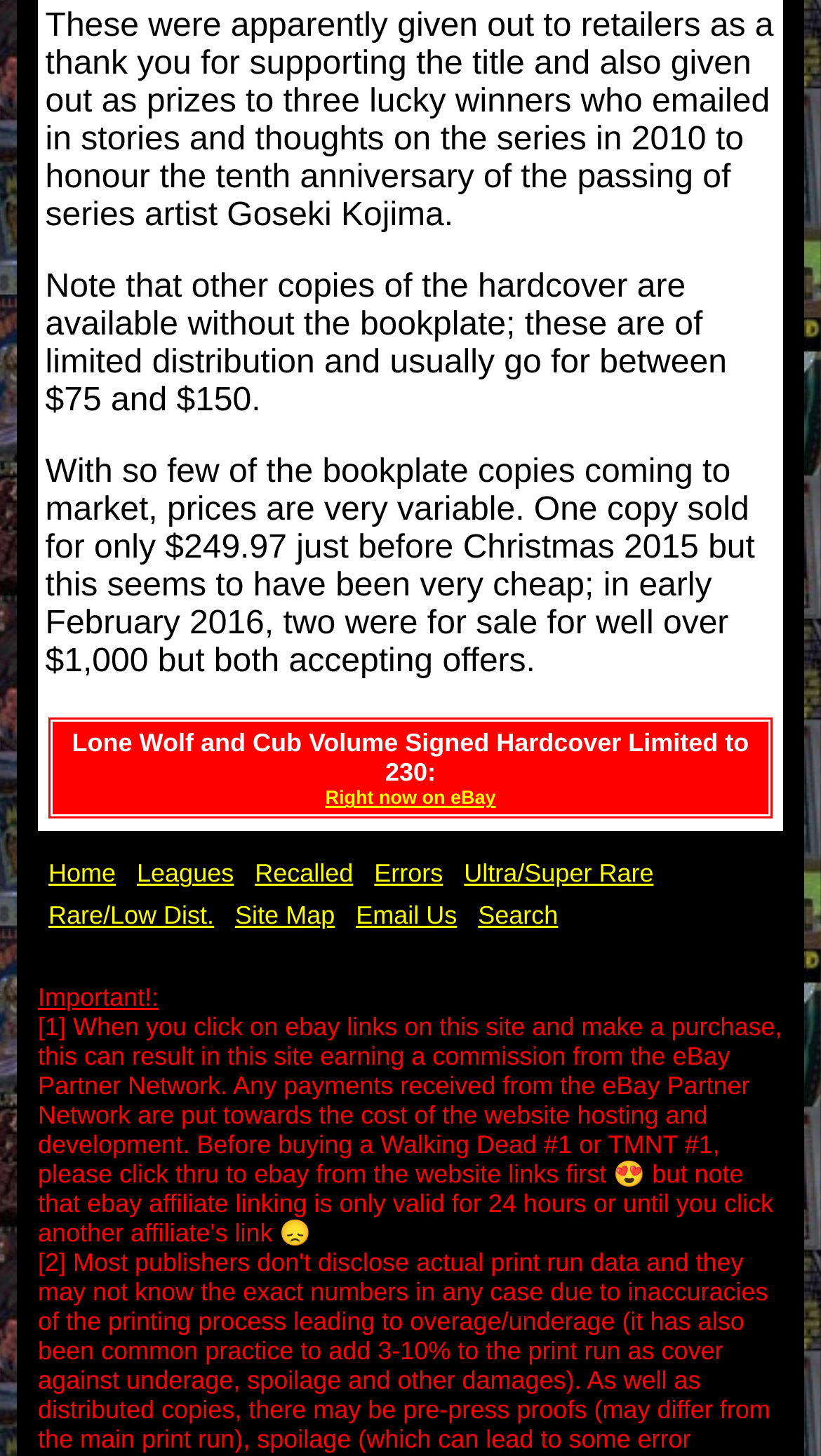Please mark the clickable region by giving the bounding box coordinates needed to complete this instruction: "login to the website".

None